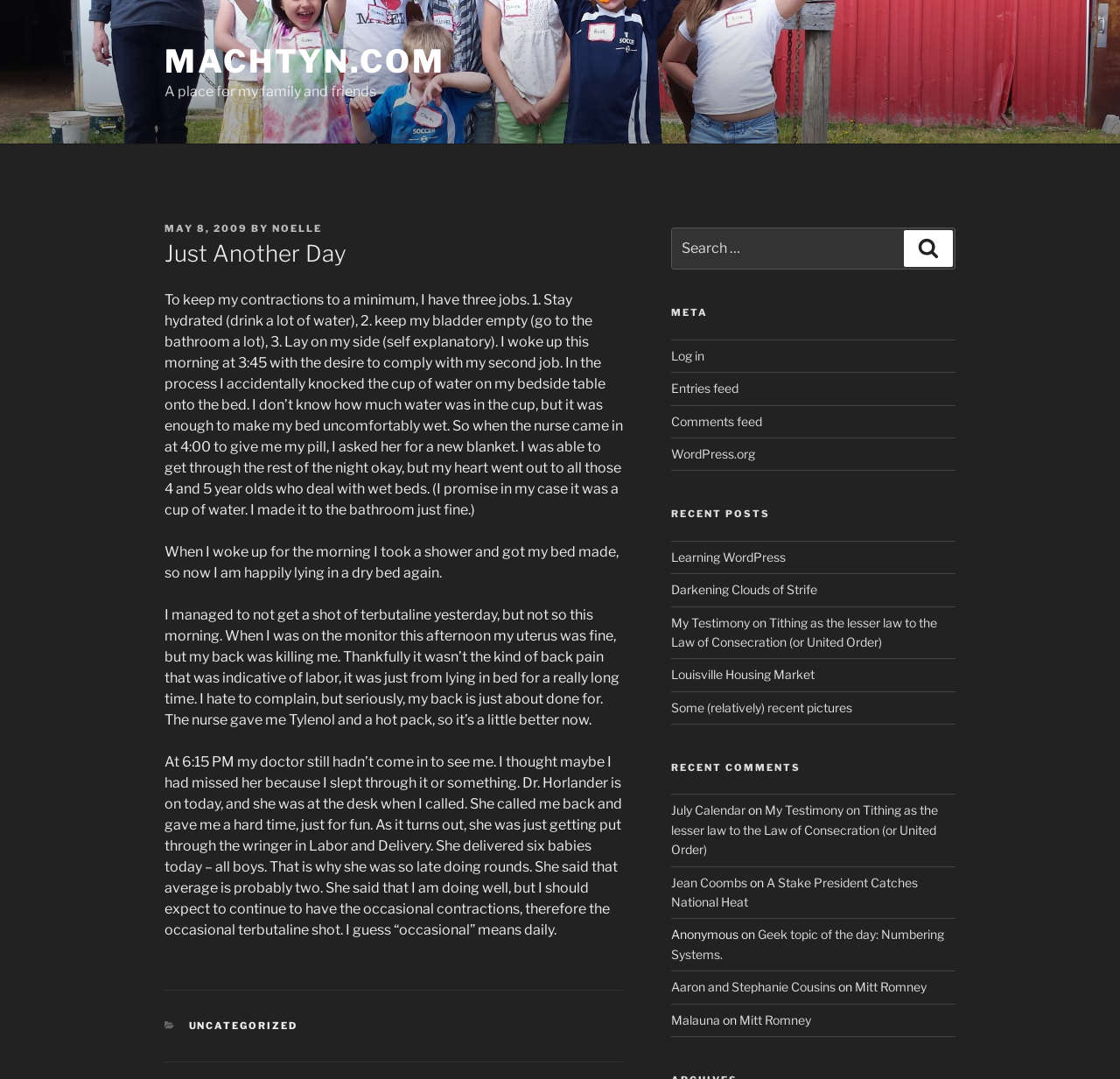Determine the bounding box coordinates of the clickable element to achieve the following action: 'Search for something'. Provide the coordinates as four float values between 0 and 1, formatted as [left, top, right, bottom].

[0.599, 0.211, 0.853, 0.25]